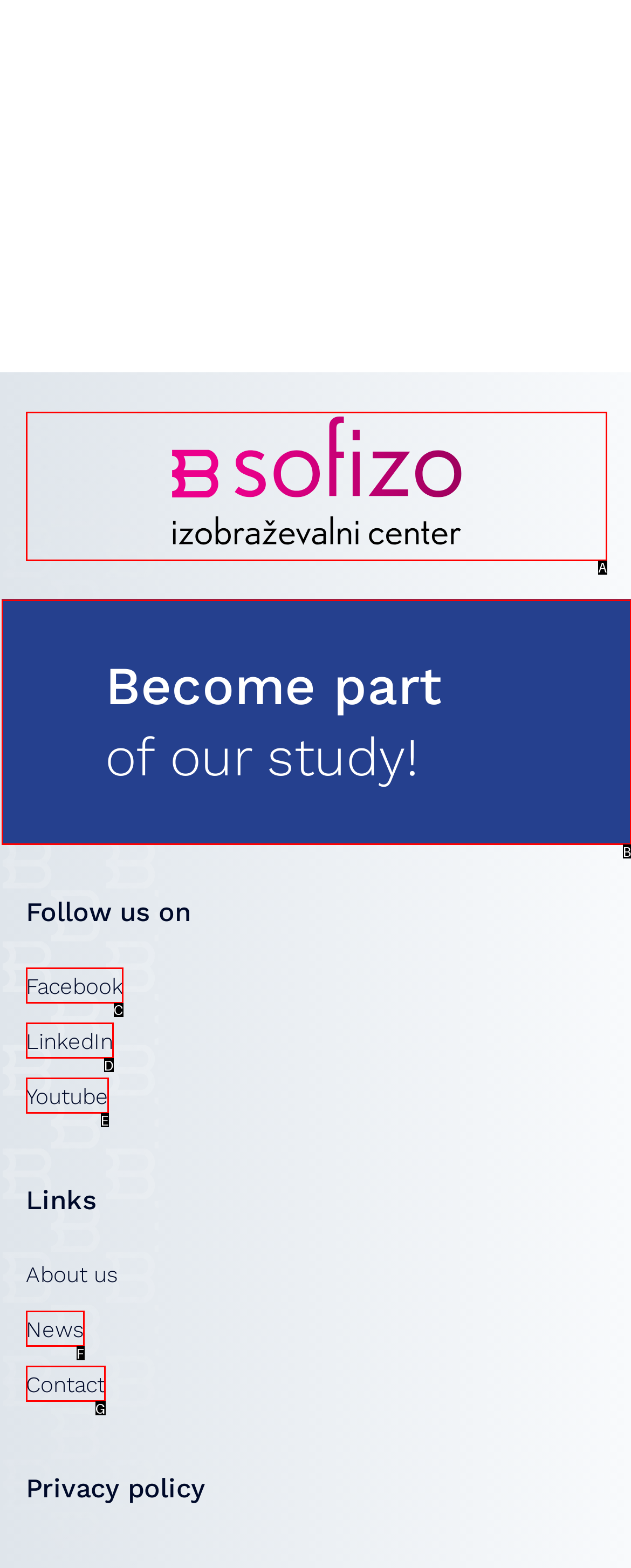Choose the option that matches the following description: Youtube
Answer with the letter of the correct option.

E